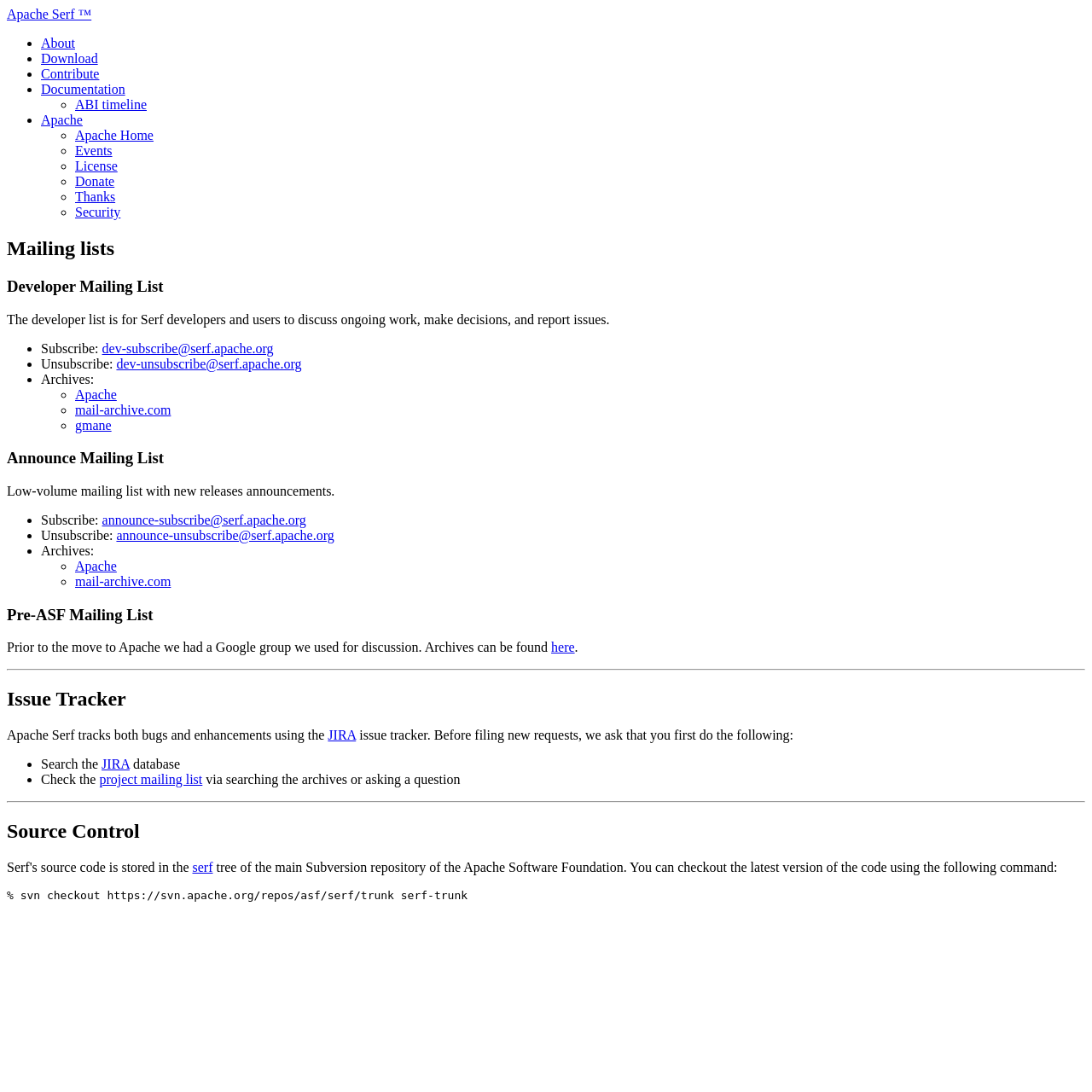Please determine the bounding box coordinates of the area that needs to be clicked to complete this task: 'Visit the Apache Home page'. The coordinates must be four float numbers between 0 and 1, formatted as [left, top, right, bottom].

[0.069, 0.117, 0.141, 0.13]